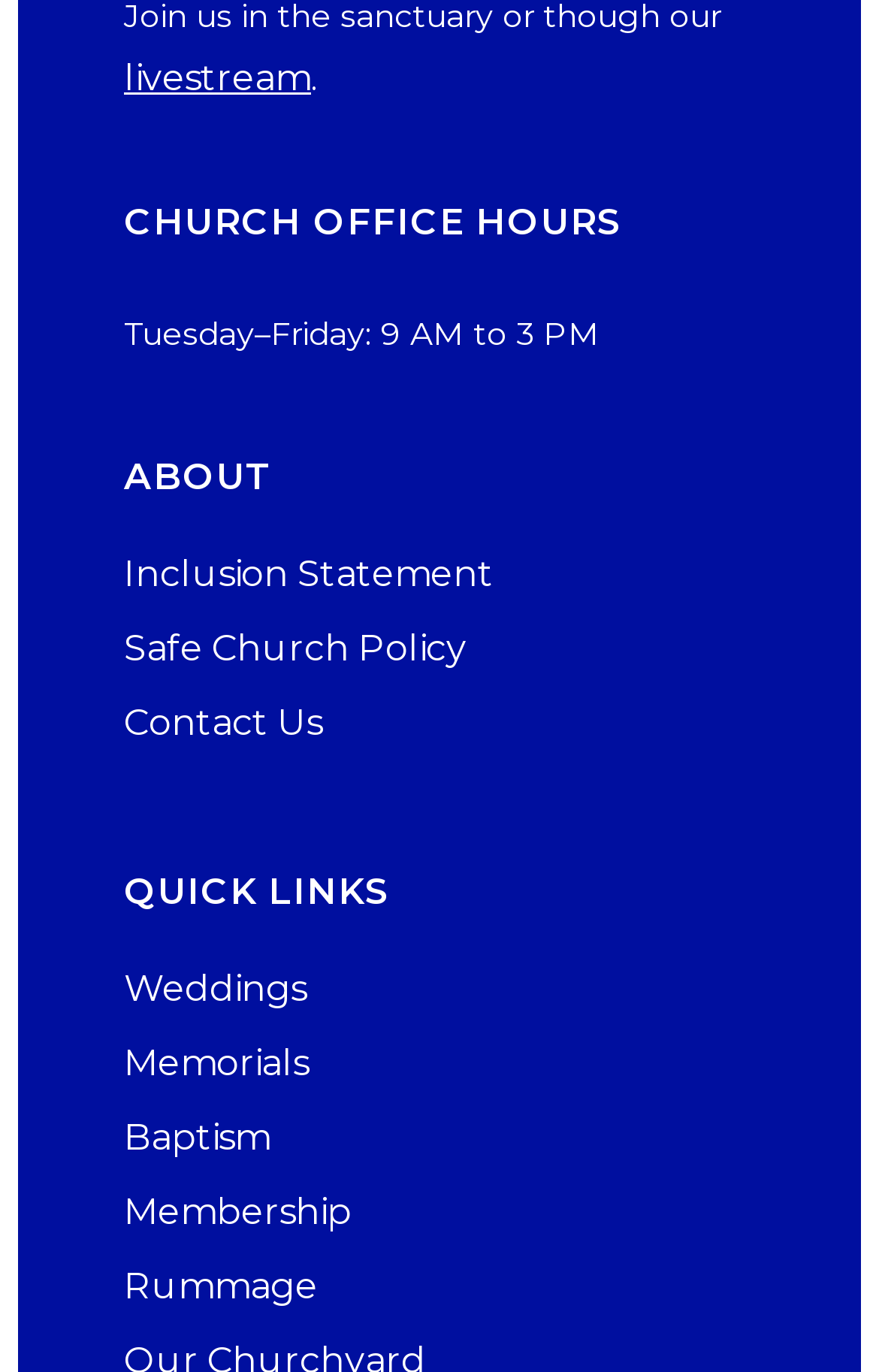Based on the image, provide a detailed response to the question:
What are the church office hours?

I found the answer by looking at the section with the heading 'CHURCH OFFICE HOURS' and reading the static text underneath, which states the office hours as 'Tuesday–Friday: 9 AM to 3 PM'.